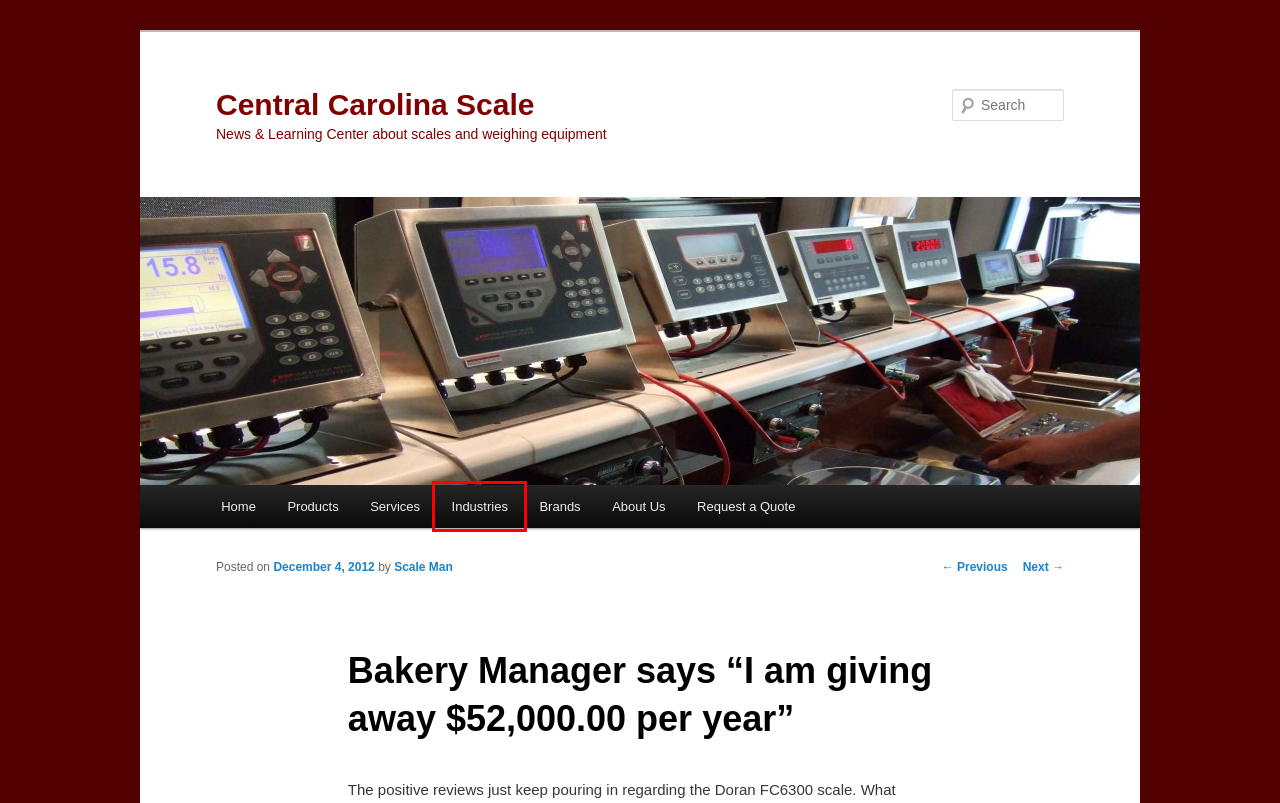Examine the screenshot of the webpage, which has a red bounding box around a UI element. Select the webpage description that best fits the new webpage after the element inside the red bounding box is clicked. Here are the choices:
A. Central Carolina Scale Product Listing
B. Central Carolina Scale Services Overview
C. Central Carolina Scale
D. Industries & Workplaces That Use Scales, Balances, Load Cells
E. Industrial Scales, Scale Repair & More | Central Carolina Scale
F. About Us | Central Carolina Scale Inc
G. Central Carolina Scale Request Information Form
H. CL5000 Label Printing Scale Gets Ethernet Card Upgrade | Central Carolina Scale

D